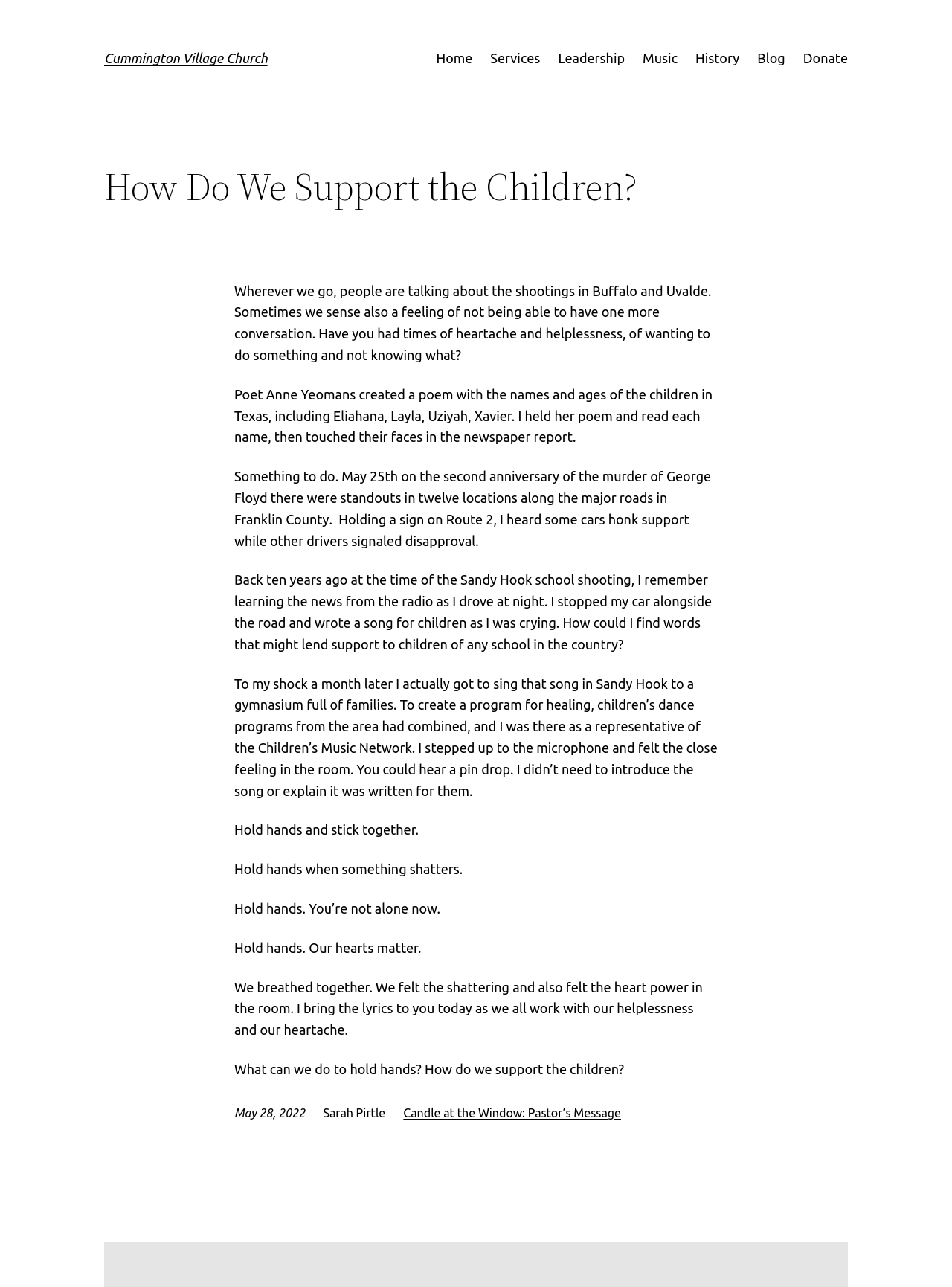Please locate the bounding box coordinates of the element that needs to be clicked to achieve the following instruction: "Click the 'Donate' link". The coordinates should be four float numbers between 0 and 1, i.e., [left, top, right, bottom].

[0.844, 0.037, 0.891, 0.054]